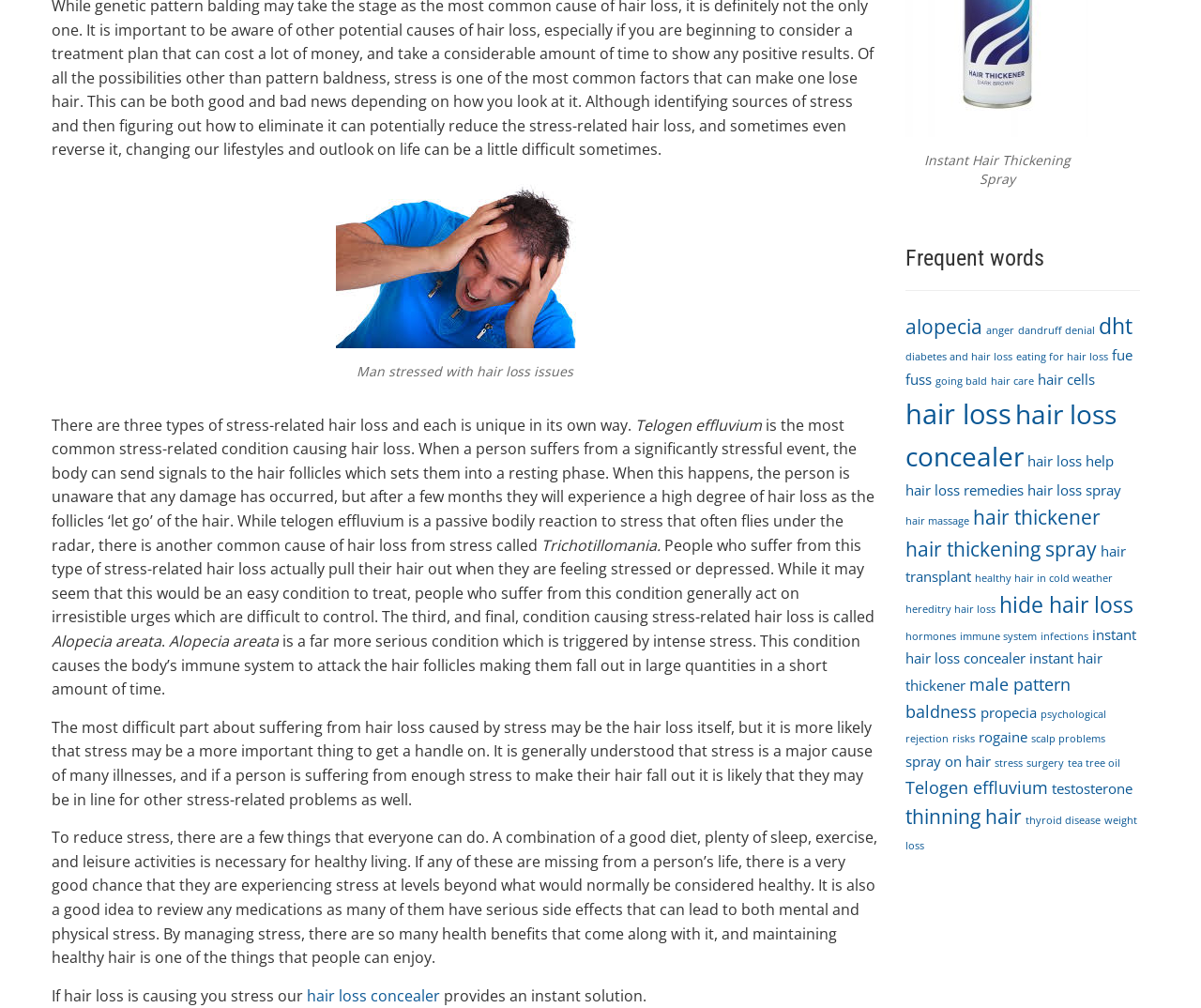Please identify the bounding box coordinates of the element I should click to complete this instruction: 'Read the article about 'Telogen effluvium''. The coordinates should be given as four float numbers between 0 and 1, like this: [left, top, right, bottom].

[0.529, 0.411, 0.634, 0.432]